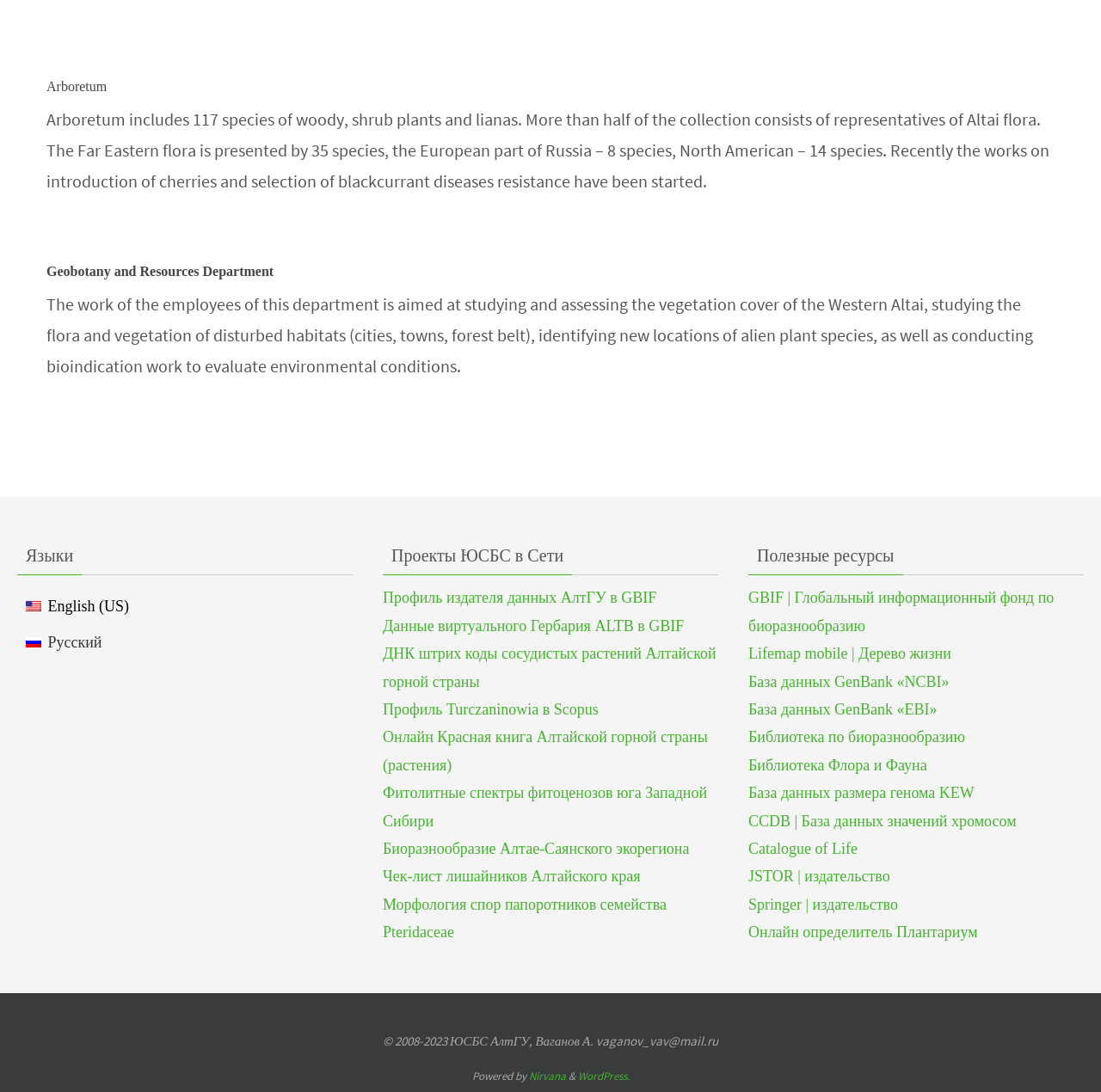Identify the bounding box coordinates of the region that needs to be clicked to carry out this instruction: "Visit GBIF website". Provide these coordinates as four float numbers ranging from 0 to 1, i.e., [left, top, right, bottom].

[0.68, 0.54, 0.957, 0.582]